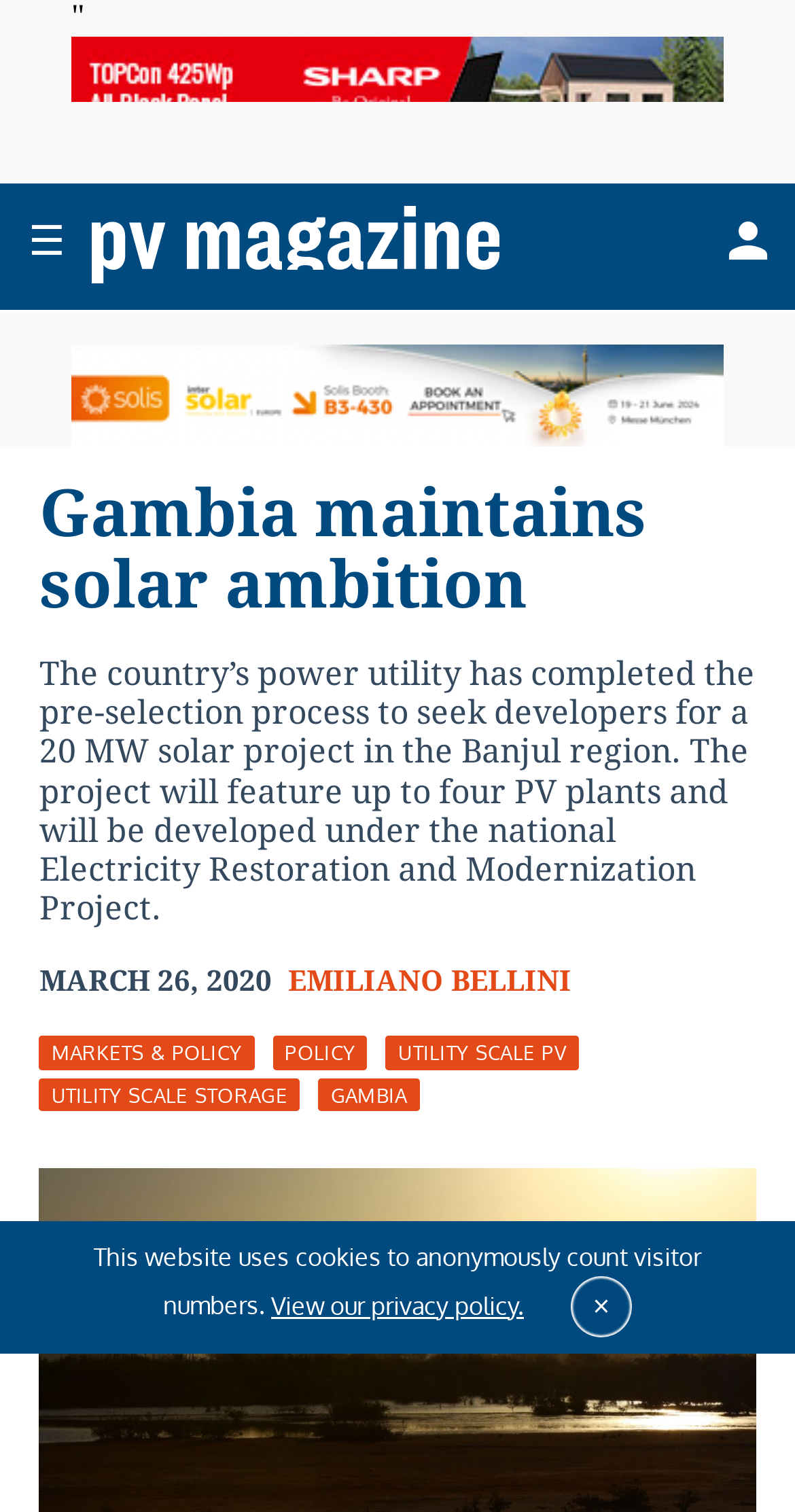Who is the author of the article?
Please respond to the question with as much detail as possible.

The answer can be found in the link element with the text 'EMILIANO BELLINI' which is likely the author of the article.